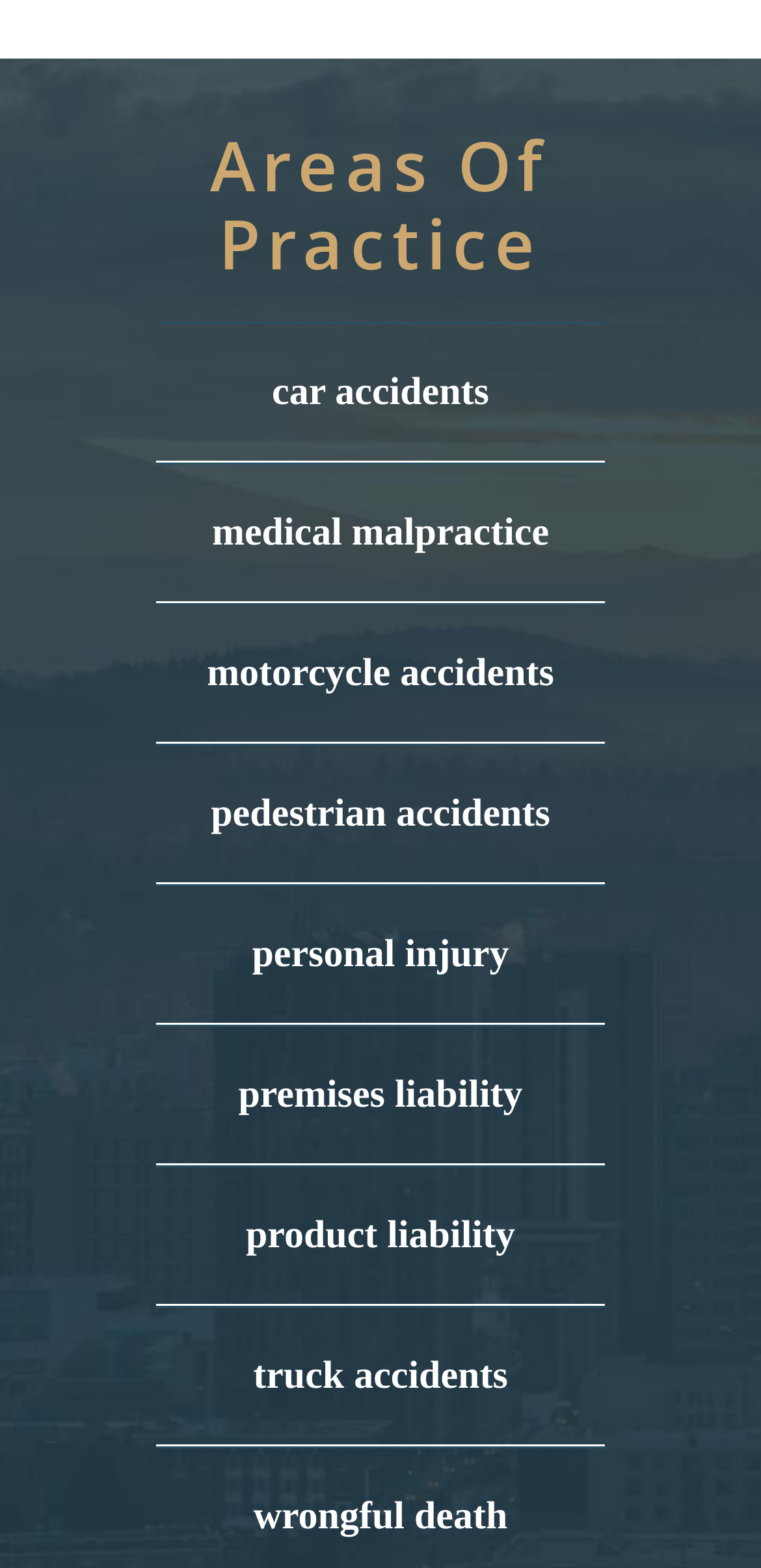Answer the following query with a single word or phrase:
What is the last area of practice listed?

truck accidents